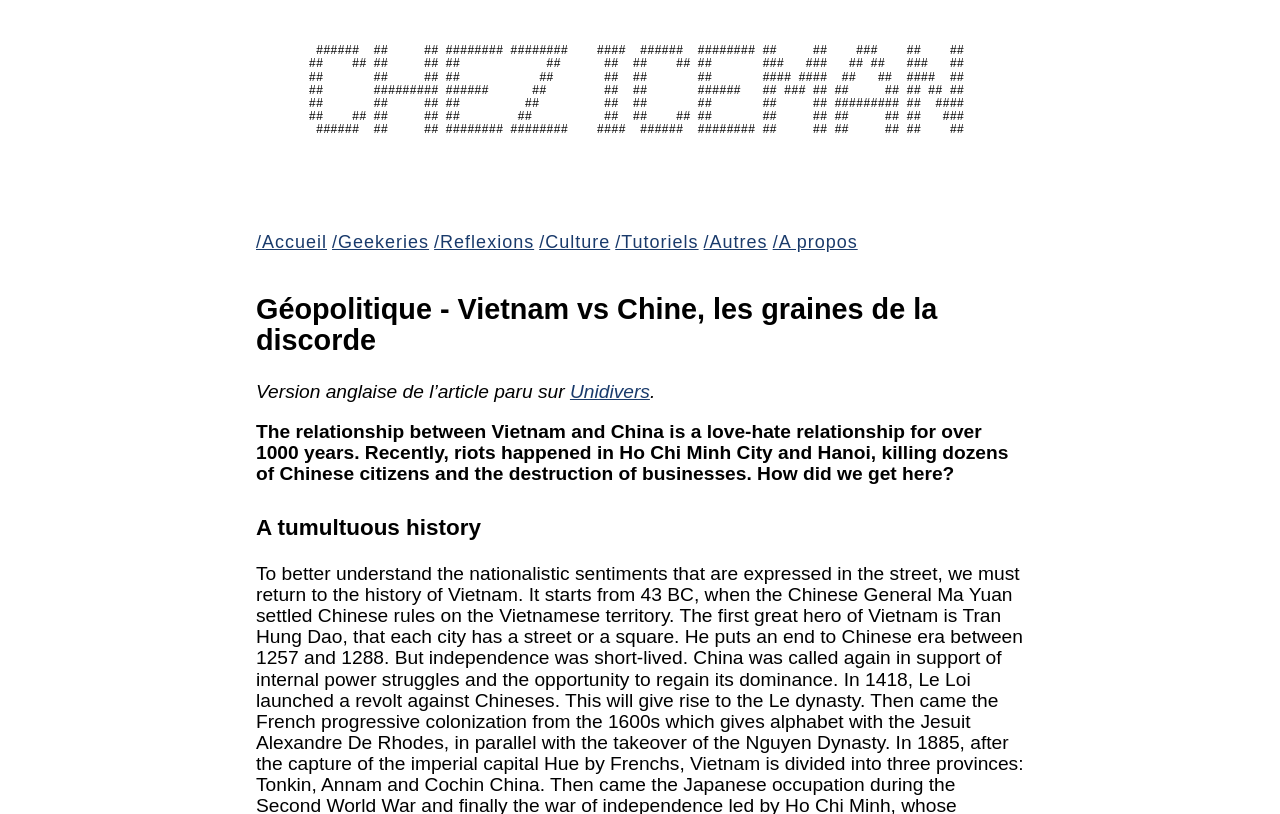Based on the element description: "/A propos", identify the bounding box coordinates for this UI element. The coordinates must be four float numbers between 0 and 1, listed as [left, top, right, bottom].

[0.604, 0.286, 0.67, 0.31]